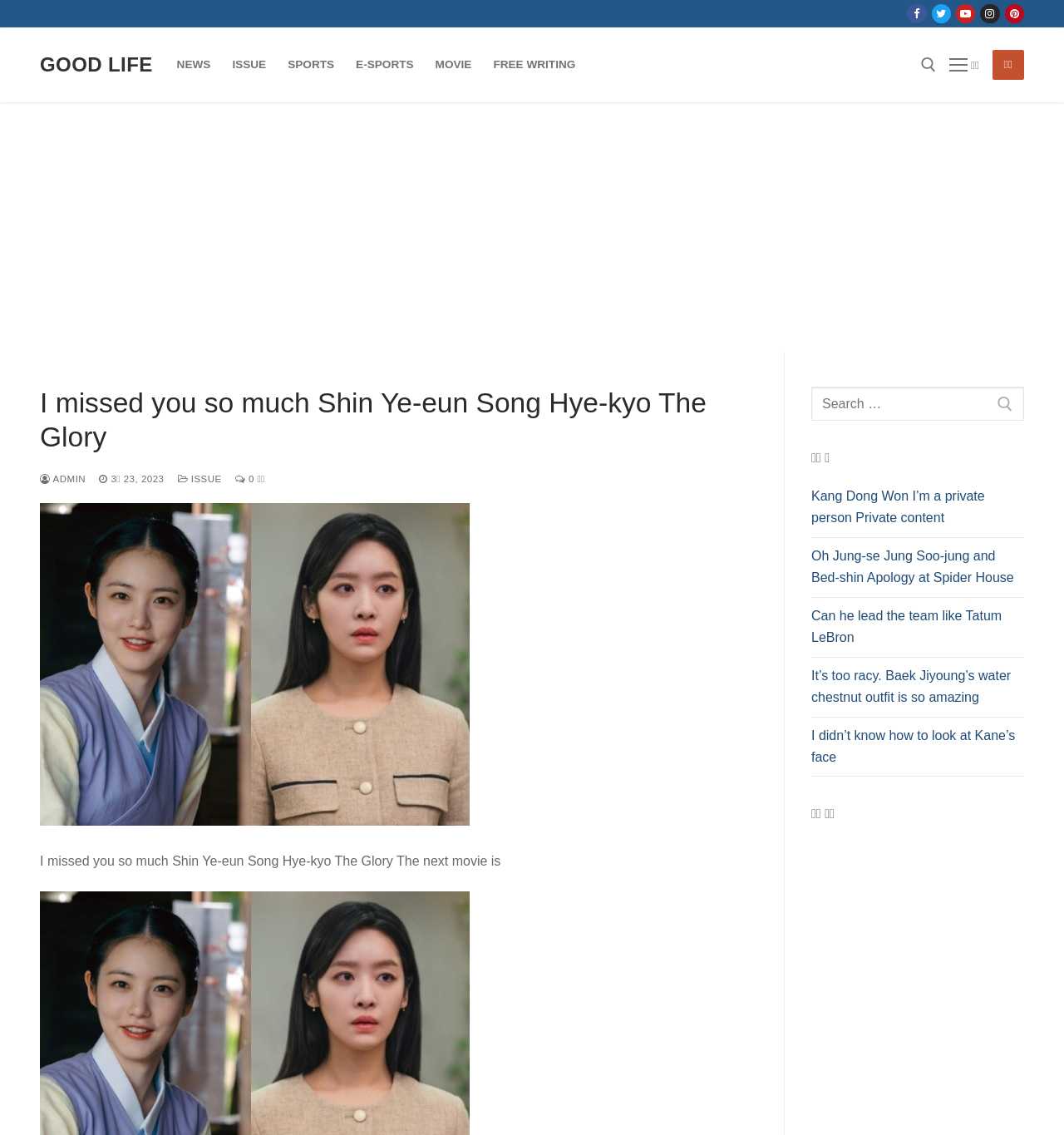Locate the bounding box coordinates of the area to click to fulfill this instruction: "Check the latest comments". The bounding box should be presented as four float numbers between 0 and 1, in the order [left, top, right, bottom].

[0.762, 0.708, 0.962, 0.727]